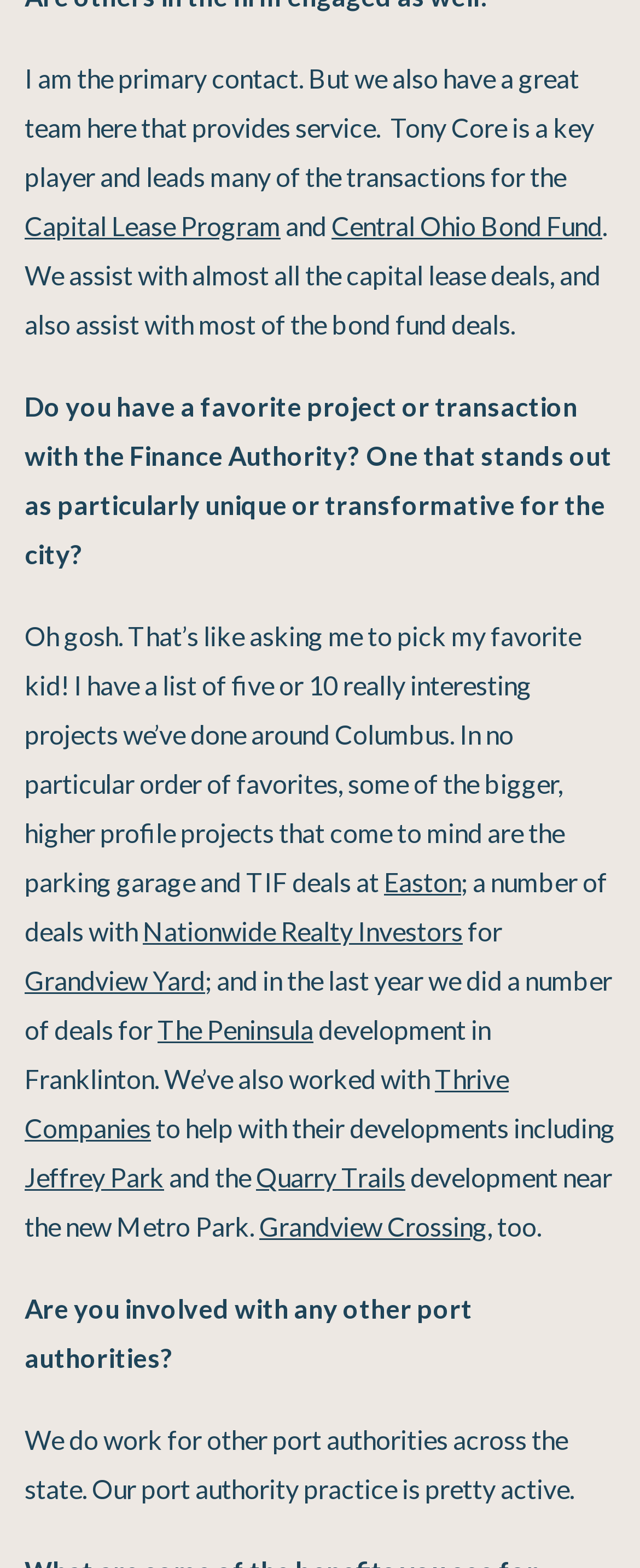What is the name of the program led by Tony Core? Observe the screenshot and provide a one-word or short phrase answer.

Capital Lease Program